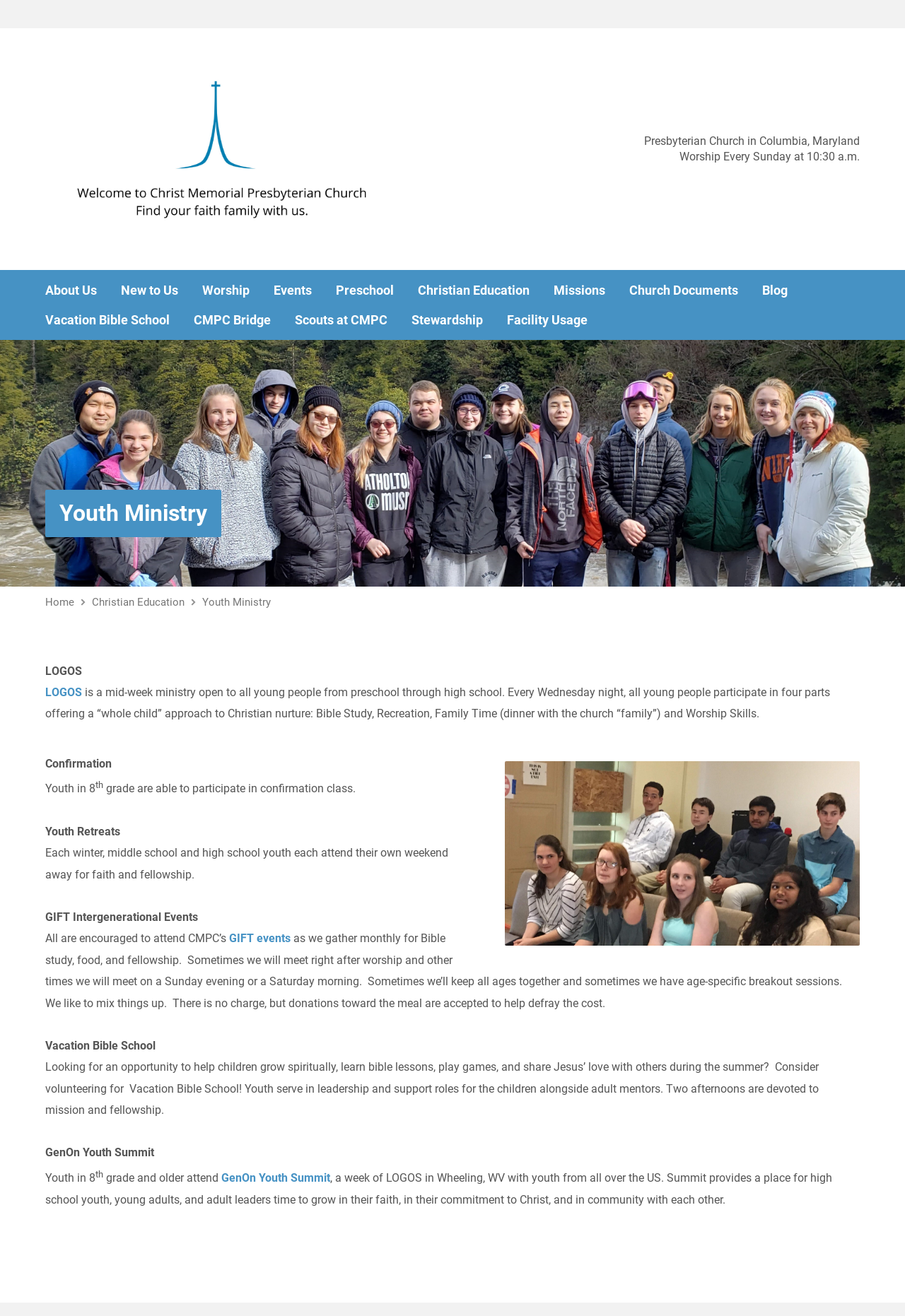What is the age range for participating in confirmation class?
Please answer the question with a detailed response using the information from the screenshot.

I found the answer by reading the text on the webpage, which says 'Youth in 8th grade are able to participate in confirmation class.' This suggests that the age range for participating in confirmation class is 8th grade.